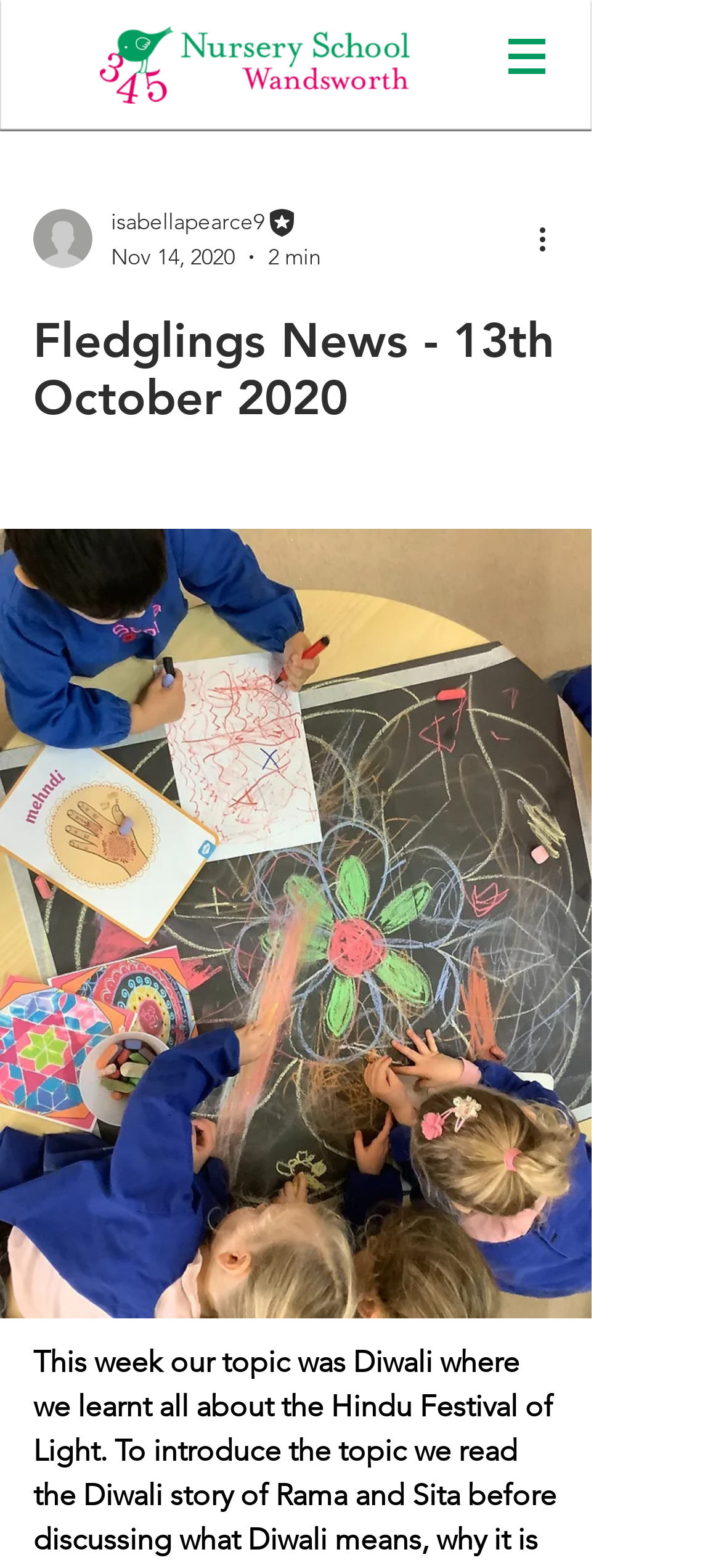How long does it take to read the article? Using the information from the screenshot, answer with a single word or phrase.

2 min